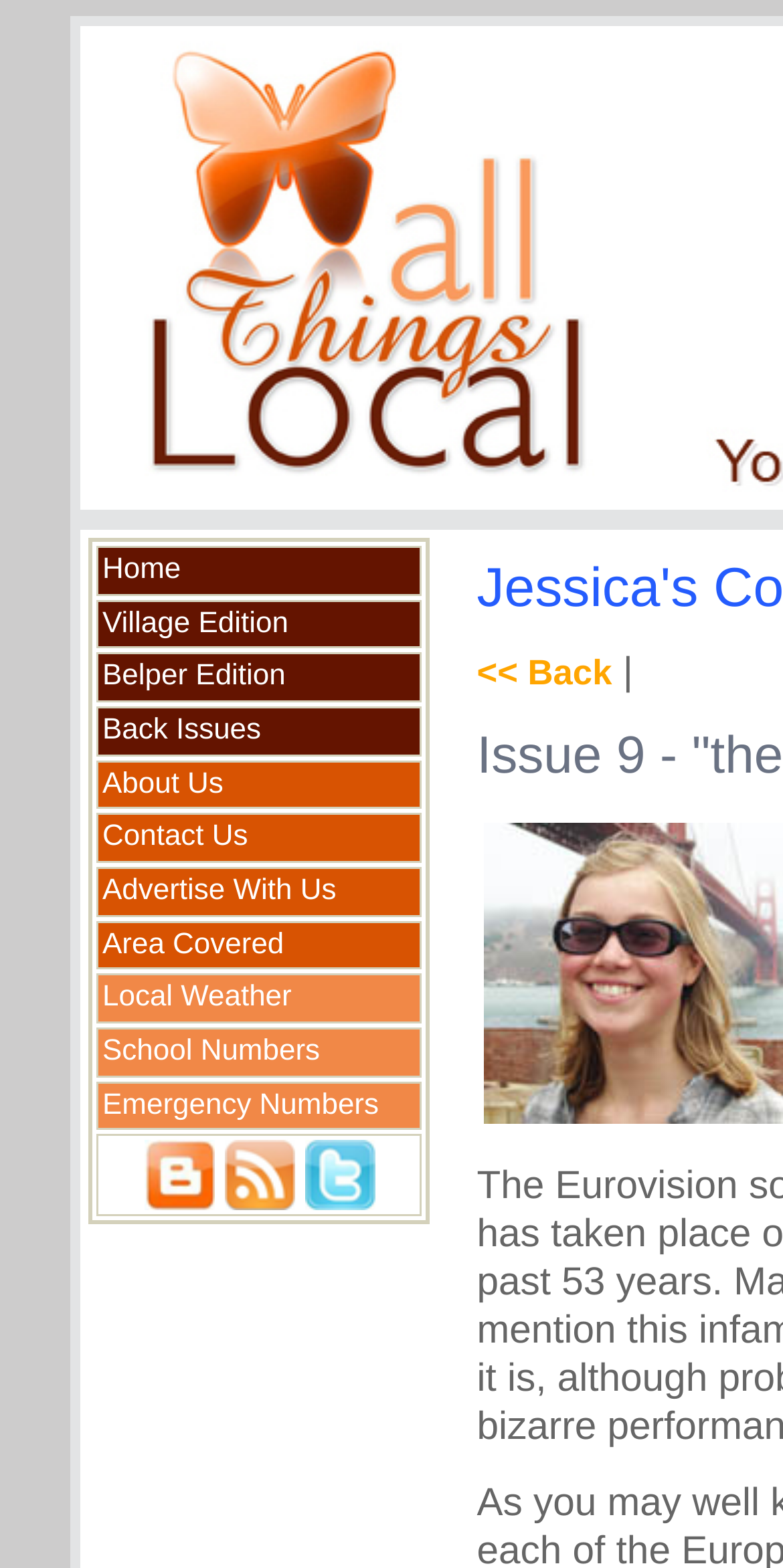Analyze the image and deliver a detailed answer to the question: What is the last menu item?

The last menu item is 'Local Weather' because it is the last gridcell in the table with the text 'Local Weather'.